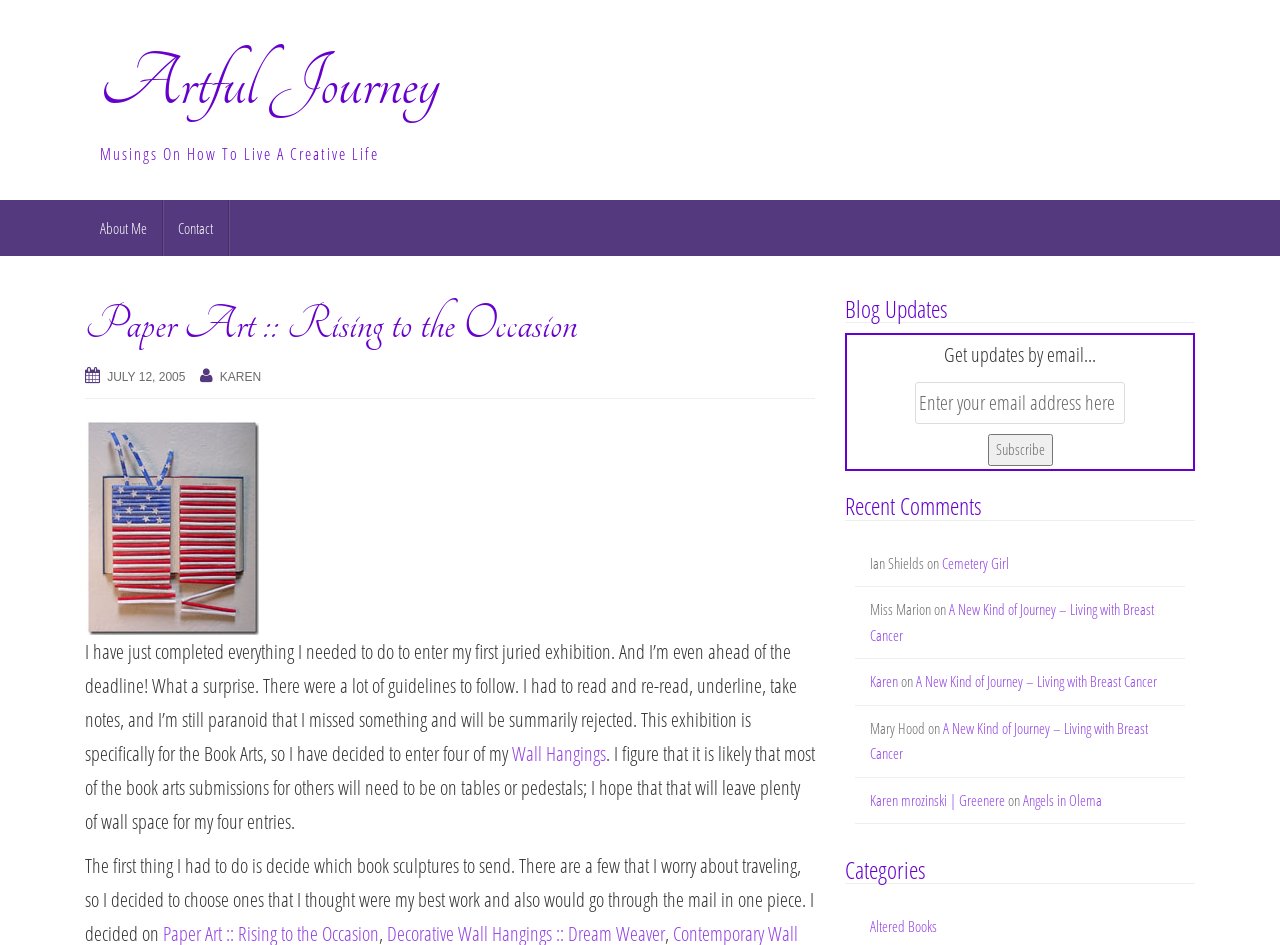Determine the bounding box coordinates of the clickable element to achieve the following action: 'Click on the 'About Me' link'. Provide the coordinates as four float values between 0 and 1, formatted as [left, top, right, bottom].

[0.066, 0.212, 0.127, 0.271]